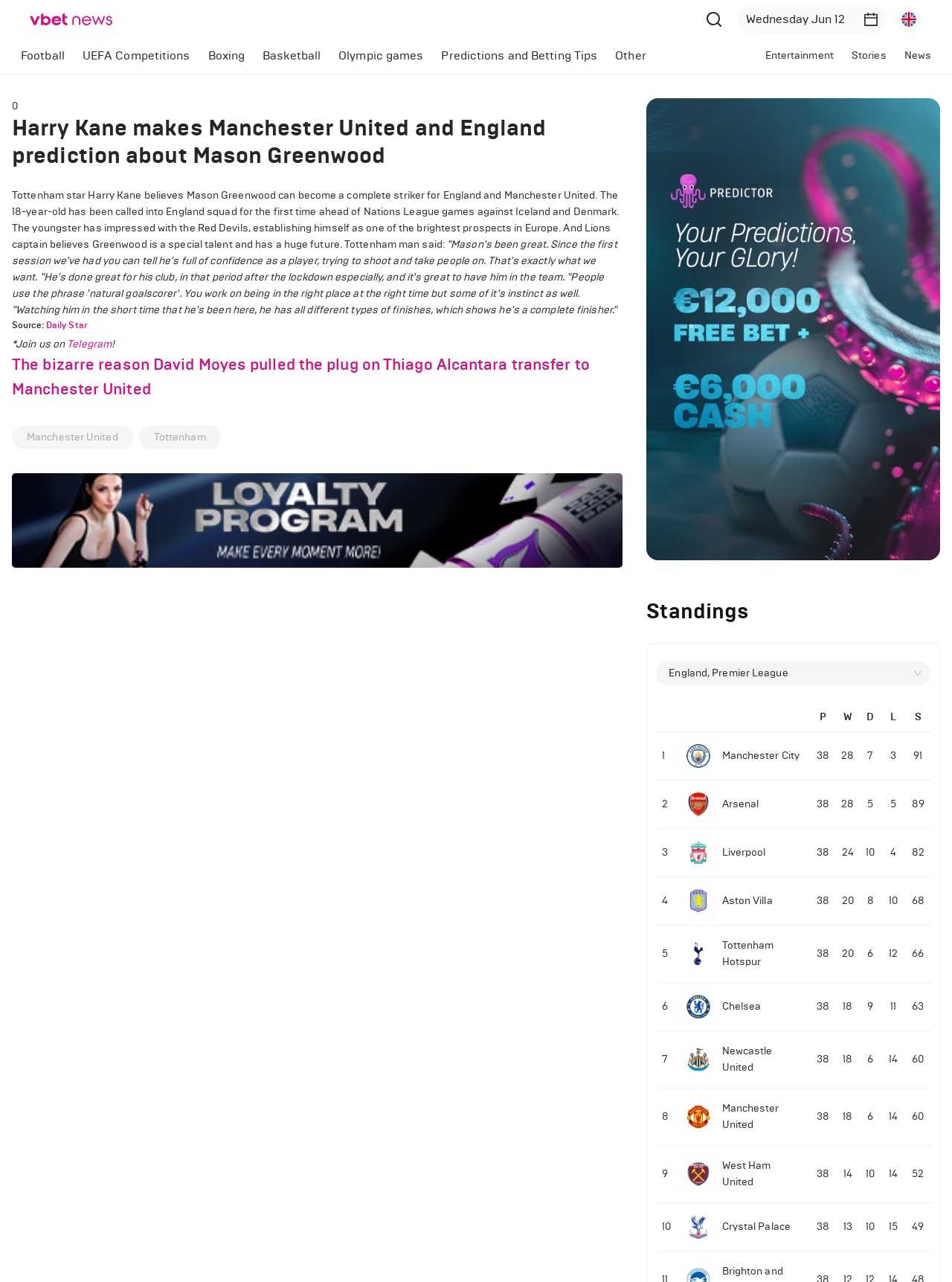Summarize the webpage in an elaborate manner.

The webpage is a sports news website, specifically focused on football (soccer). At the top left corner, there is a logo of the website, "Vbetnews". Next to the logo, there is a vertical menu with several options, including "Football", "UEFA Competitions", "Boxing", and more. 

On the top right corner, there is a date display showing "Wednesday Jun 12" and a calendar icon. There are also three buttons, two of which have icons, and a close-circle icon. 

Below the top section, there are two main columns. The left column contains news articles, with headings and paragraphs of text. The first article is about Harry Kane's prediction about Mason Greenwood, and it includes quotes from Kane. The second article is about David Moyes and Thiago Alcantara's transfer to Manchester United. 

The right column contains a standings table, with a combobox at the top to select the league. The table has several columns, including team names, points, wins, draws, losses, and scores. There are three rows of data, showing the standings of Manchester City, Arsenal, and Liverpool. Each row has a team icon and the corresponding data. 

At the bottom of the page, there is a "Join us on Telegram" link and a "Source: Daily Star" link.